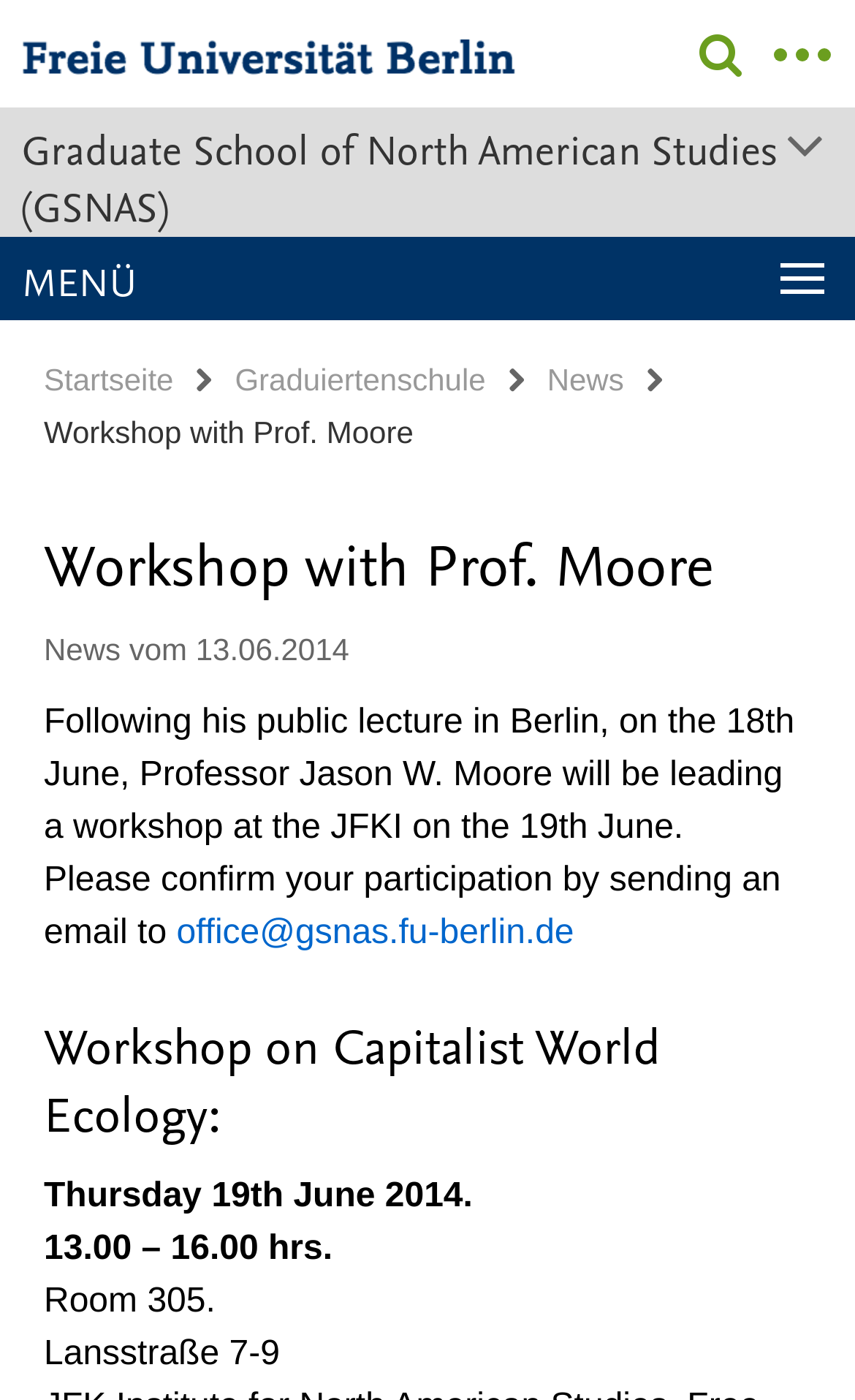Provide the bounding box coordinates for the area that should be clicked to complete the instruction: "View the details of the Workshop on Capitalist World Ecology".

[0.051, 0.722, 0.949, 0.819]